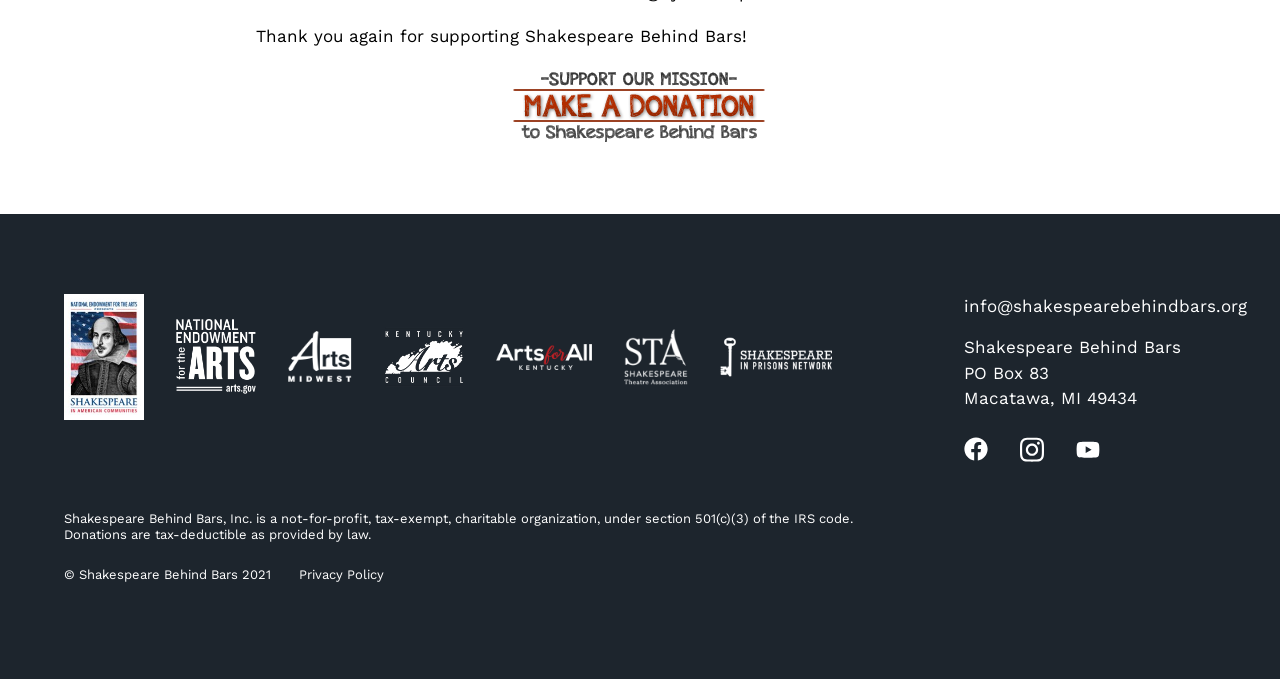Bounding box coordinates are specified in the format (top-left x, top-left y, bottom-right x, bottom-right y). All values are floating point numbers bounded between 0 and 1. Please provide the bounding box coordinate of the region this sentence describes: info@shakespearebehindbars.org

[0.753, 0.432, 0.974, 0.47]